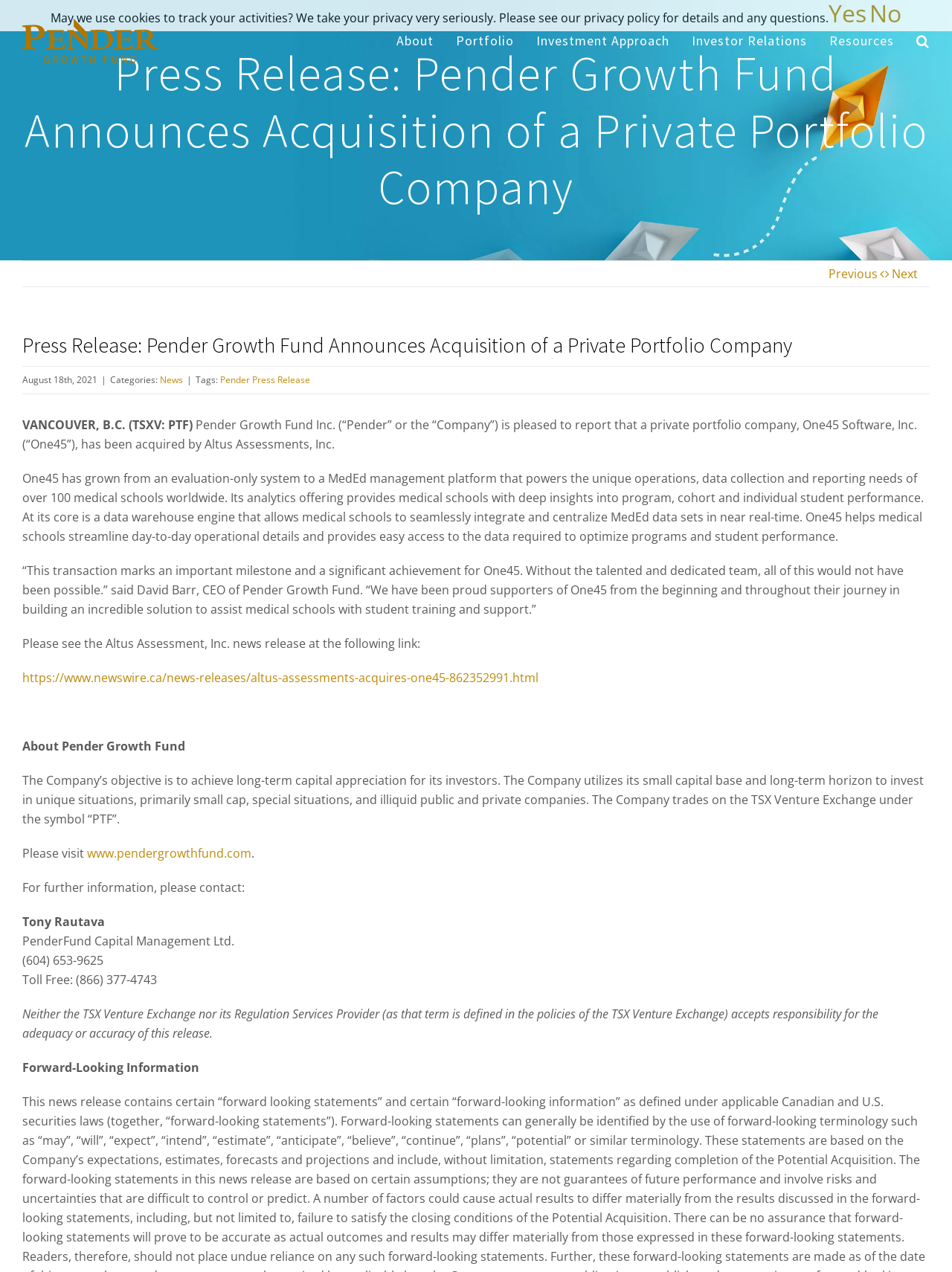Locate the bounding box coordinates of the element's region that should be clicked to carry out the following instruction: "Click the 'About' link in the main menu". The coordinates need to be four float numbers between 0 and 1, i.e., [left, top, right, bottom].

[0.416, 0.012, 0.455, 0.053]